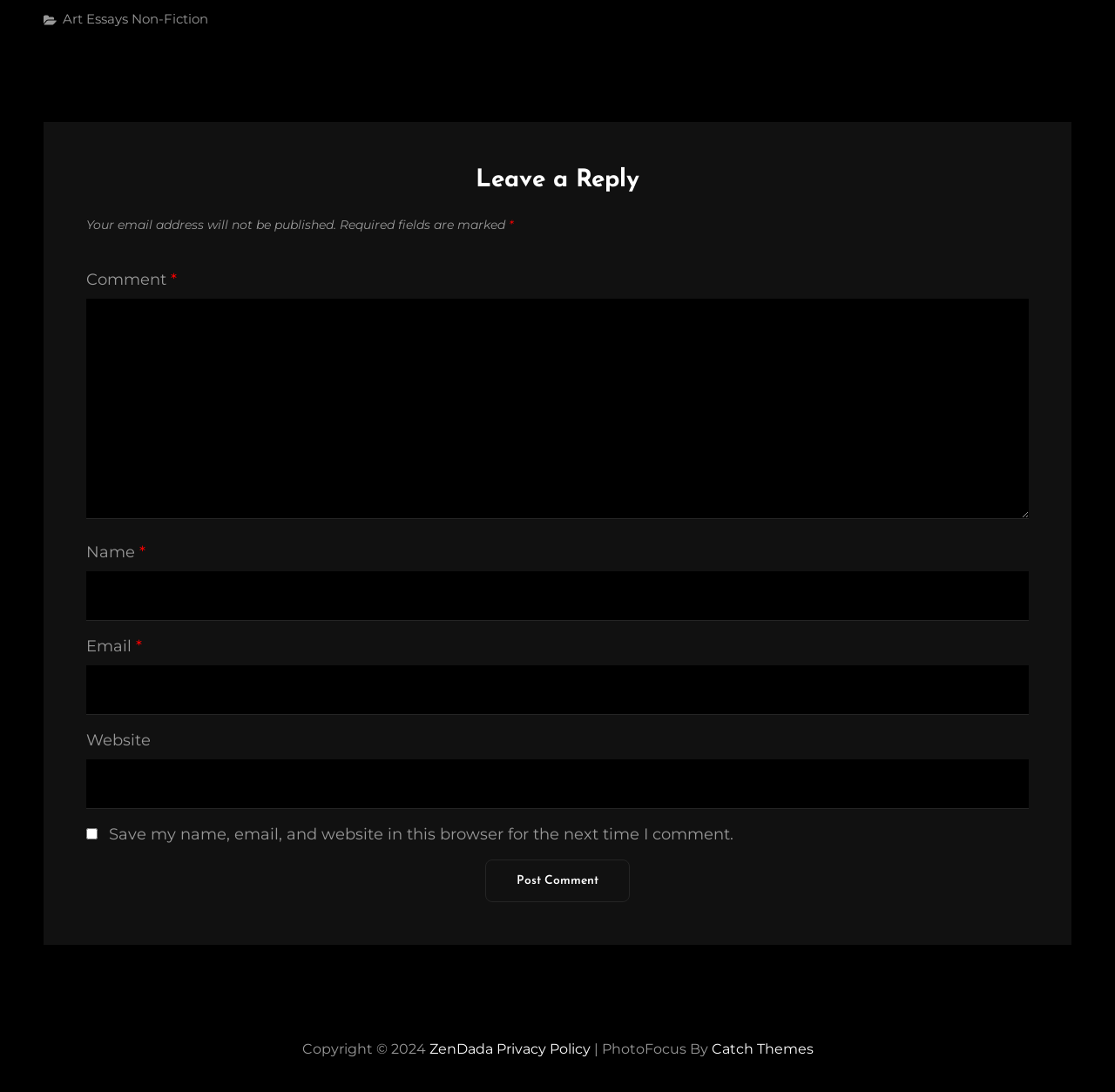Locate the bounding box coordinates of the element I should click to achieve the following instruction: "Click the 'Post Comment' button".

[0.435, 0.787, 0.565, 0.826]